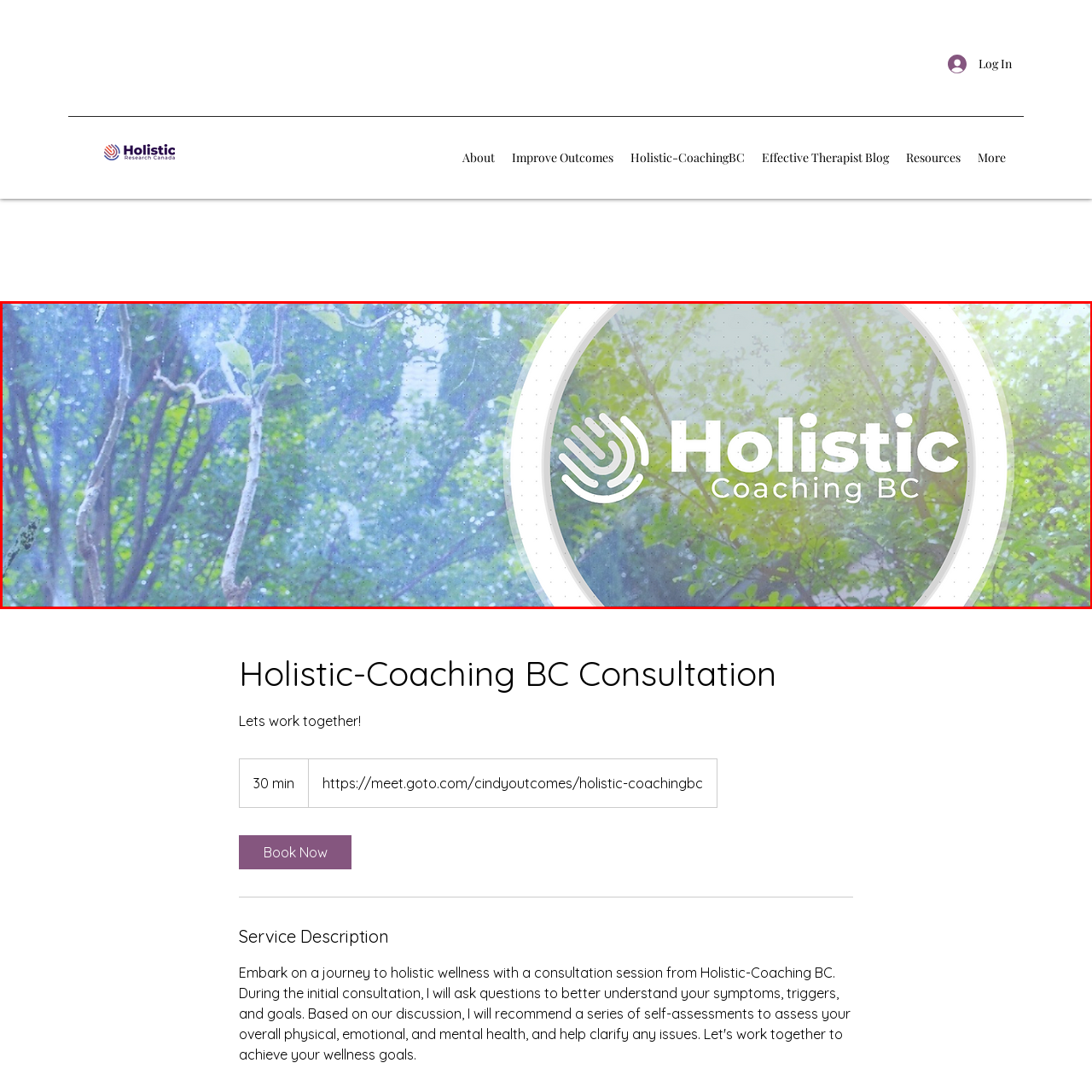Look at the image inside the red boundary and respond to the question with a single word or phrase: What is the symbol in the logo of Holistic Coaching BC?

hand motif